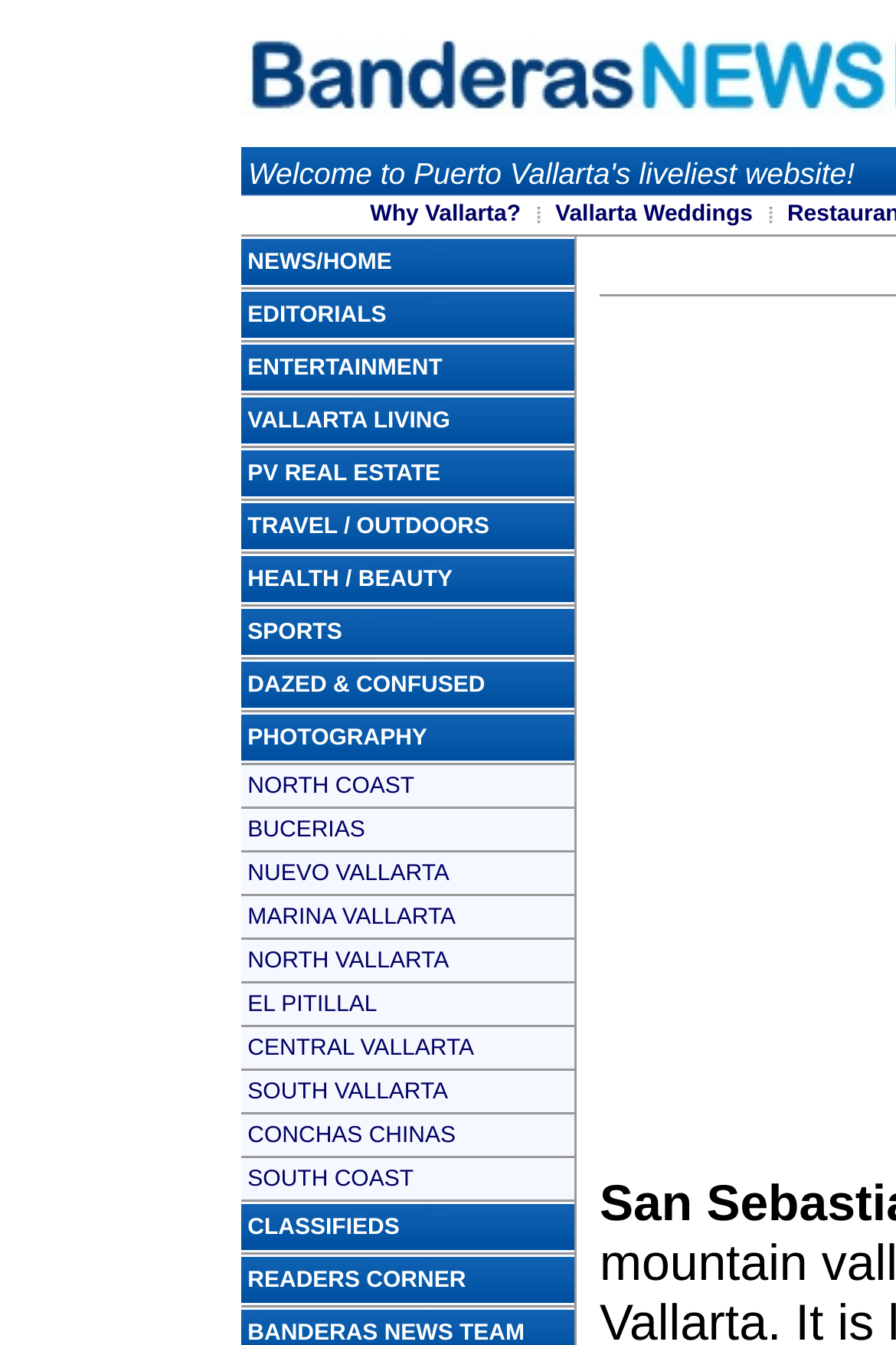Give a one-word or short phrase answer to this question: 
How many links are in the top navigation bar?

2